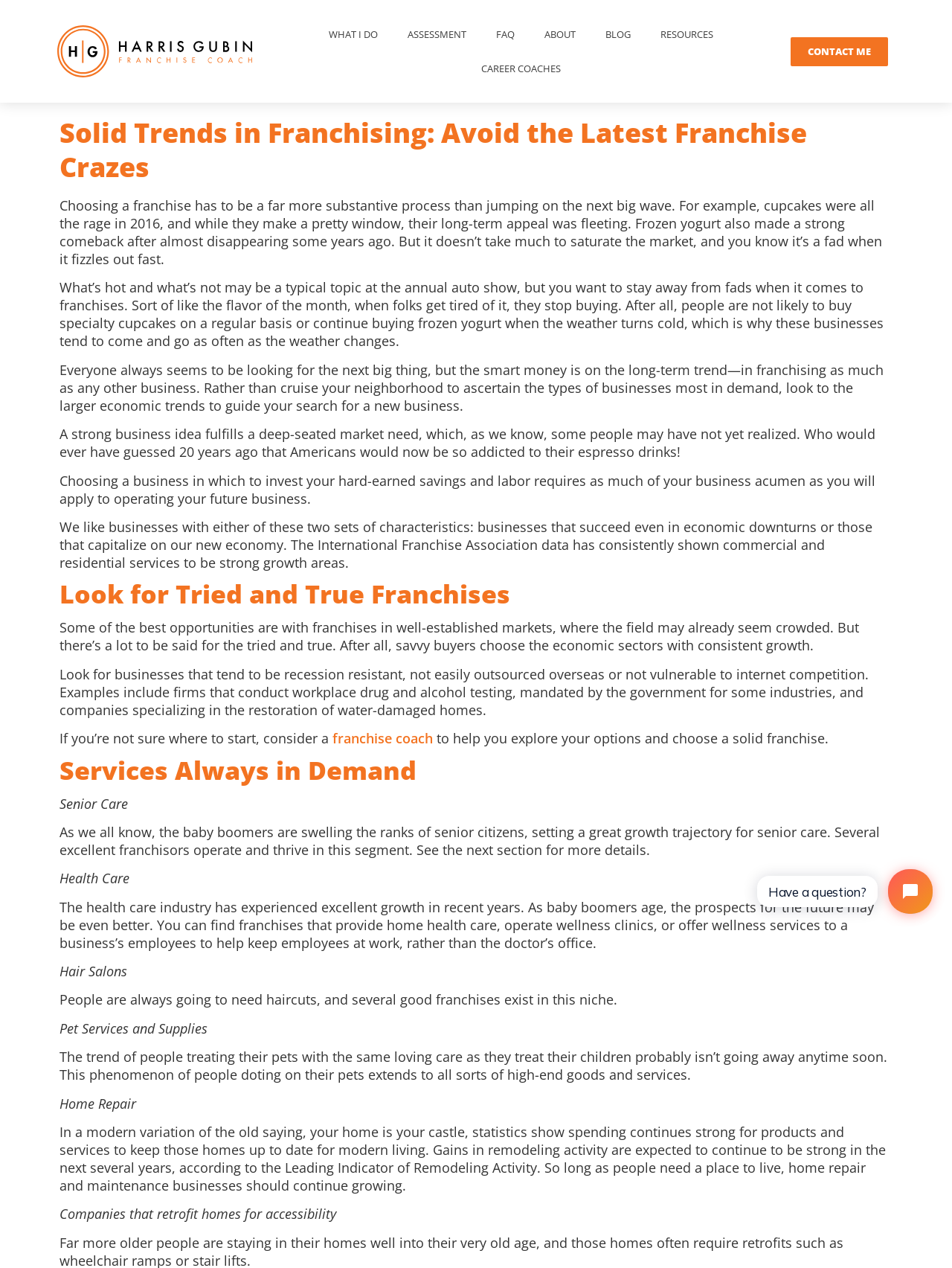Locate the bounding box coordinates of the area to click to fulfill this instruction: "Click the 'RESOURCES' link". The bounding box should be presented as four float numbers between 0 and 1, in the order [left, top, right, bottom].

[0.678, 0.013, 0.765, 0.04]